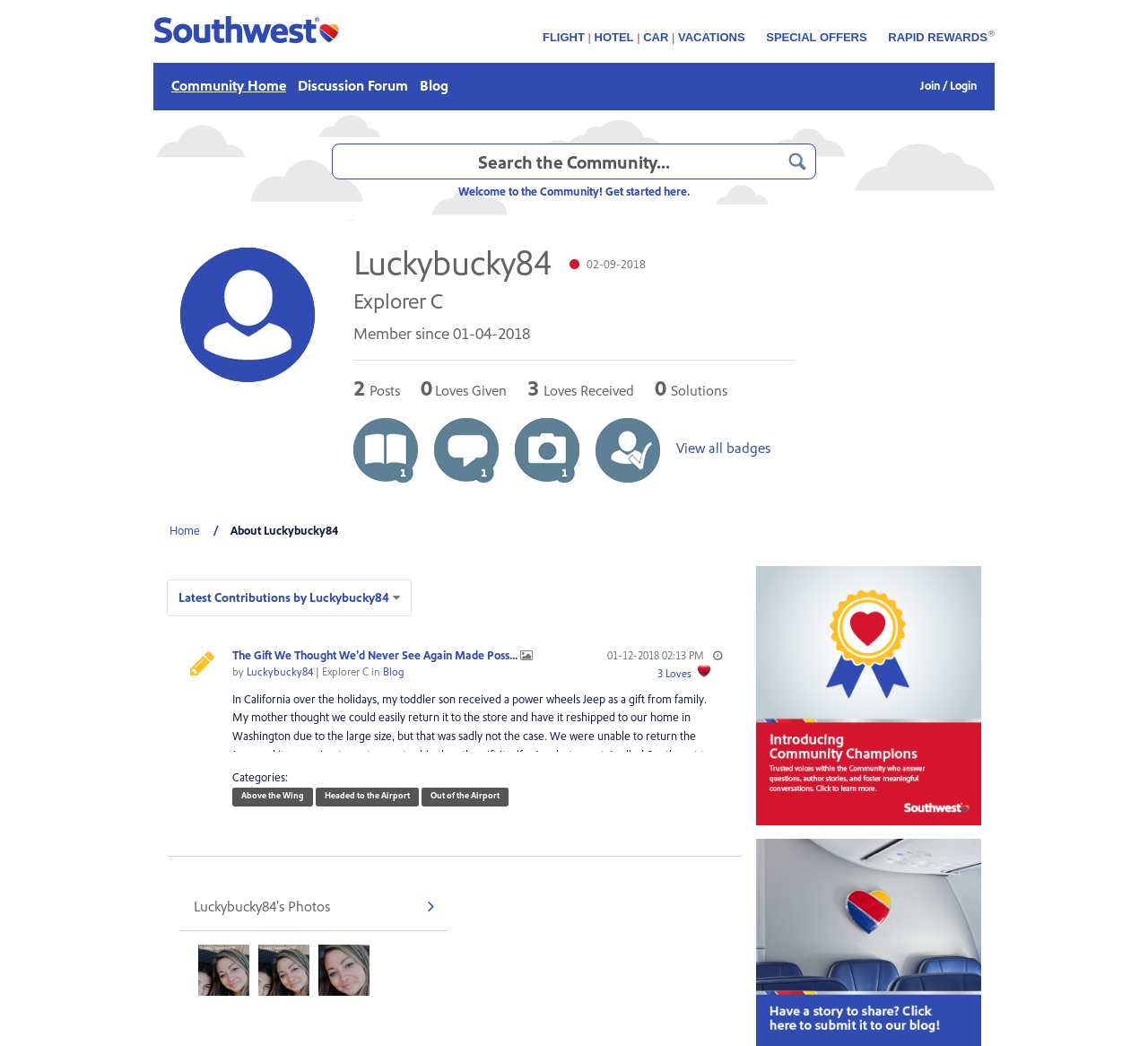Find the bounding box coordinates of the element's region that should be clicked in order to follow the given instruction: "Read the blog post". The coordinates should consist of four float numbers between 0 and 1, i.e., [left, top, right, bottom].

[0.202, 0.62, 0.453, 0.634]